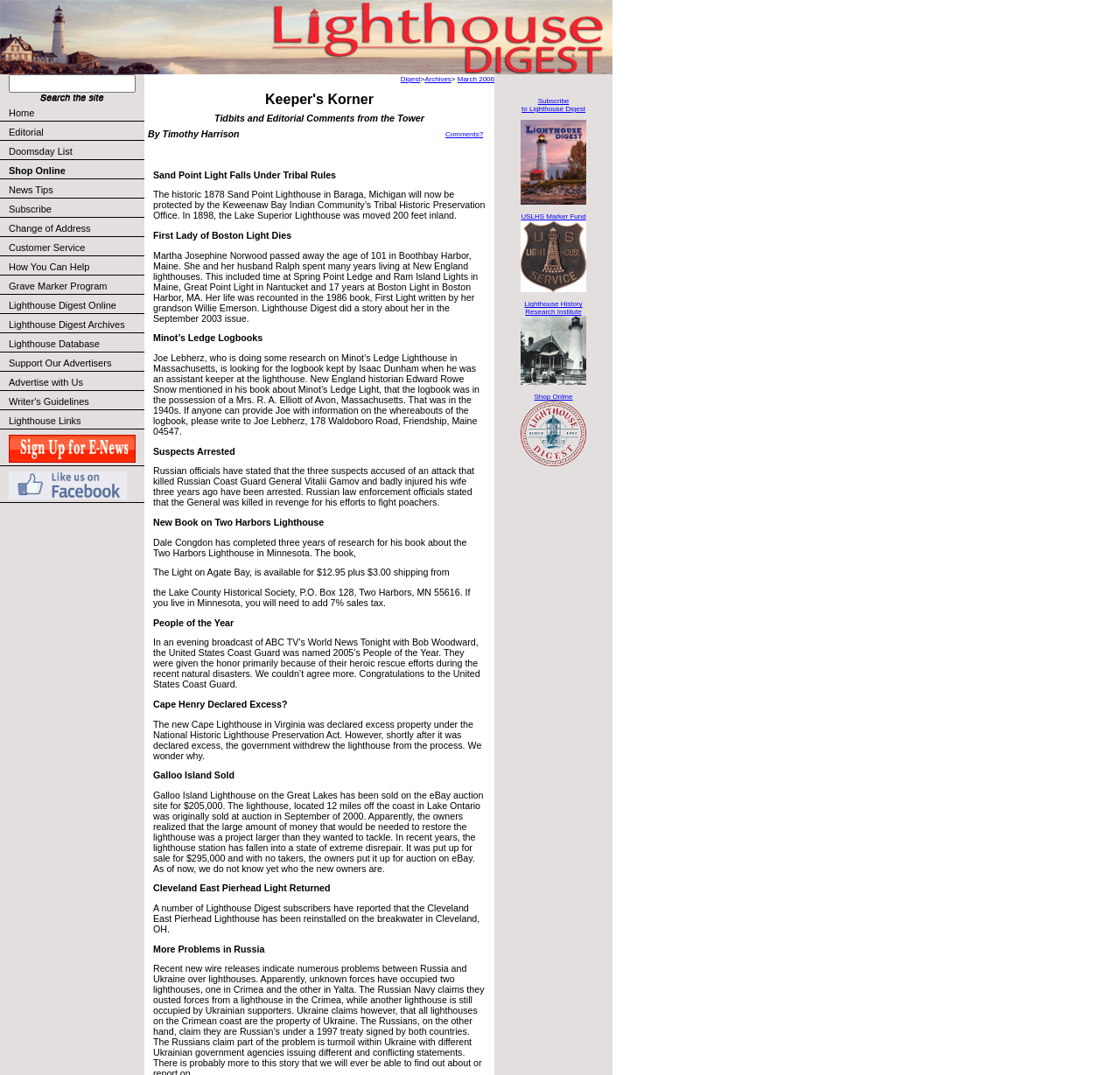Generate a thorough description of the webpage.

The webpage is divided into three main sections. At the top, there is a search bar with a "Search" button, accompanied by a navigation menu with multiple links, including "Home", "Editorial", "Doomsday List", "Shop Online", and others. 

Below the navigation menu, there is a section with a title "Digest>Archives> March 2006" and three links: "Digest", "Archives", and "March 2006". 

The main content of the webpage is located in the middle section, which is titled "Keeper's Korner". It features an article with the subtitle "Tidbits and Editorial Comments from the Tower" by Timothy Harrison. The article is followed by a link to leave comments.

On the right side of the webpage, there is a sidebar with multiple links and images, including "Subscribe to Lighthouse Digest", "USLHS Marker Fund", "Lighthouse History Research Institute", and "Shop Online". Each link is accompanied by a small image.